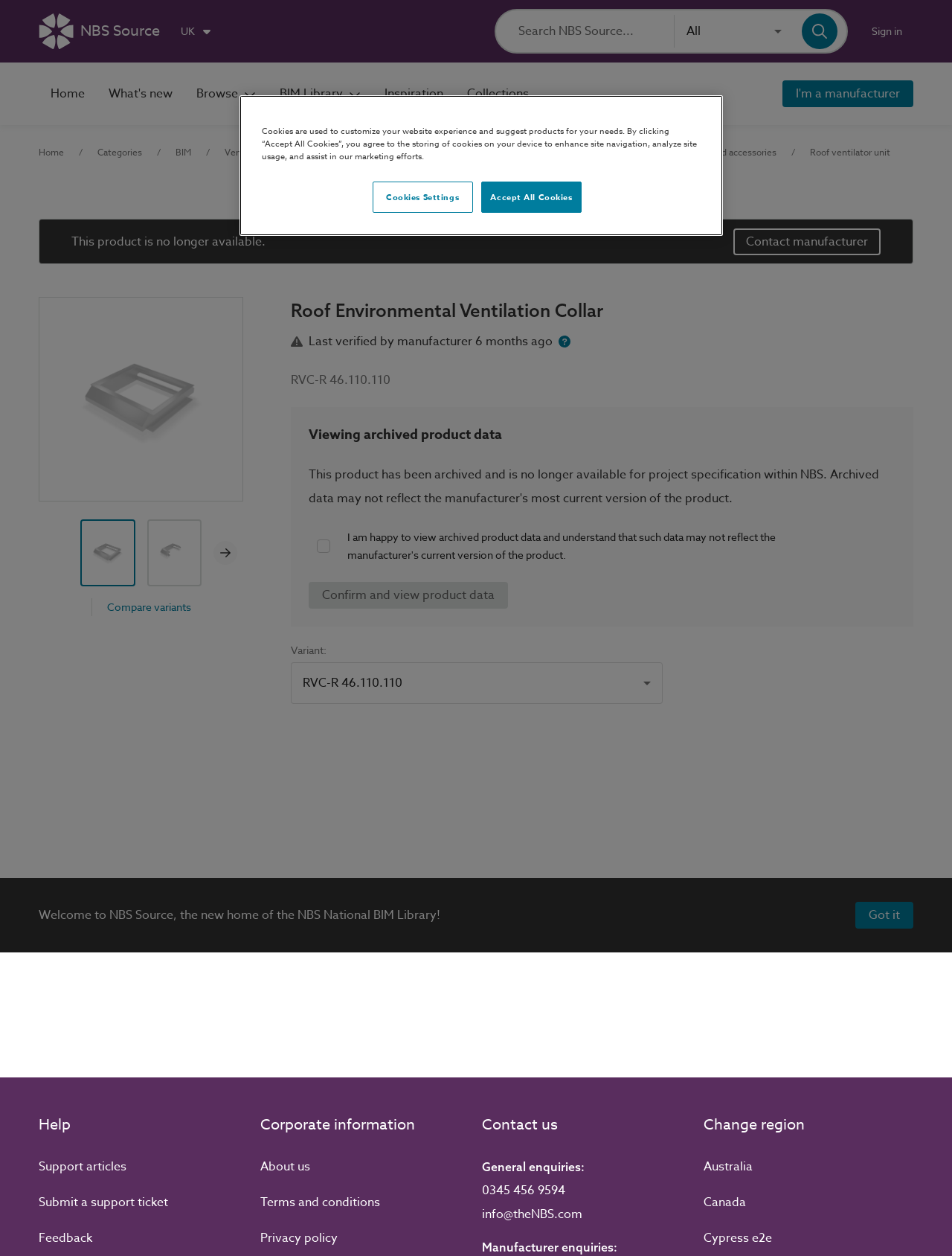What is the purpose of the 'Contact manufacturer' button?
Look at the image and respond with a one-word or short-phrase answer.

To contact the manufacturer